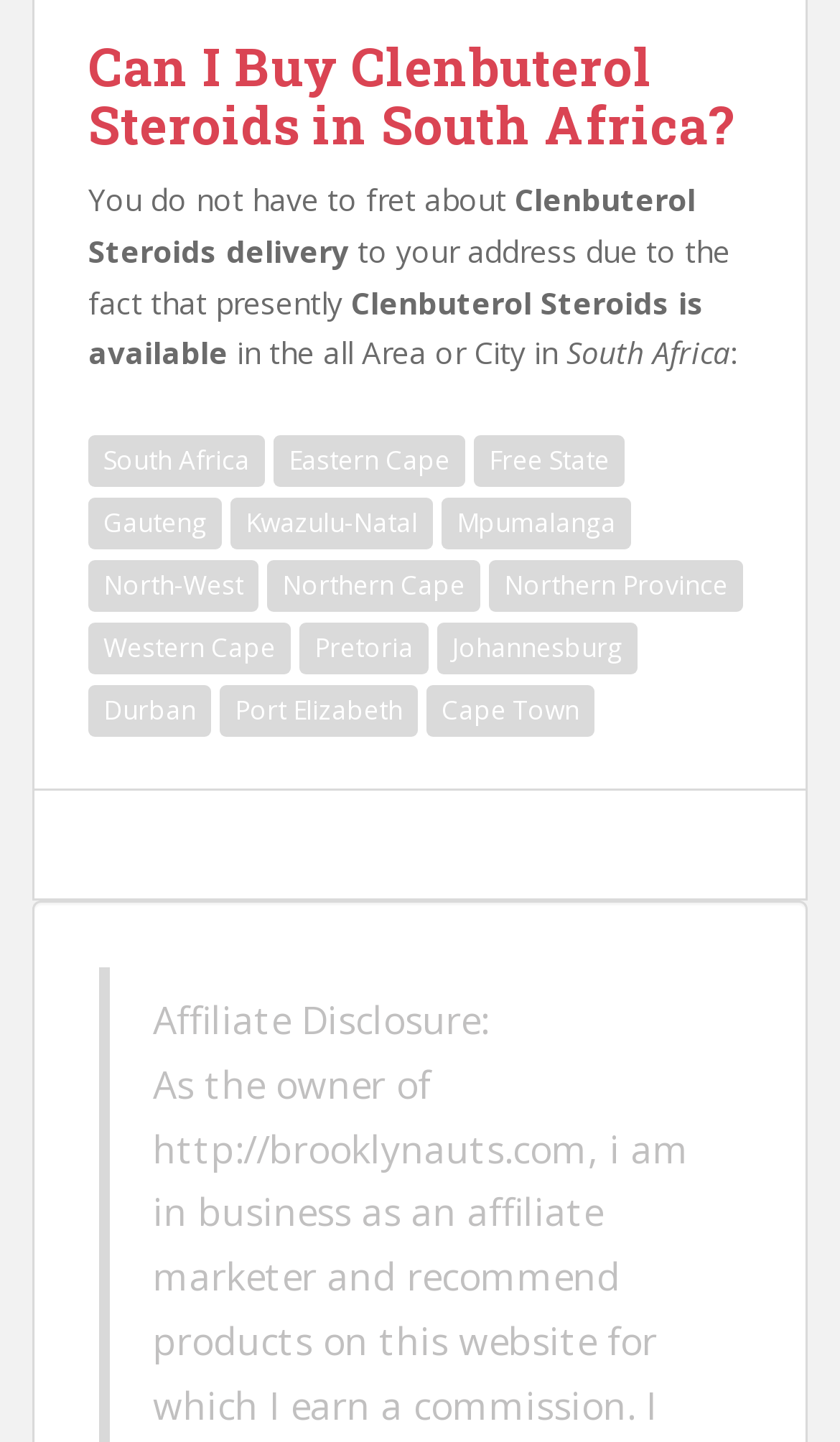Please find the bounding box coordinates of the element's region to be clicked to carry out this instruction: "Click on the link to Cape Town".

[0.508, 0.475, 0.708, 0.511]